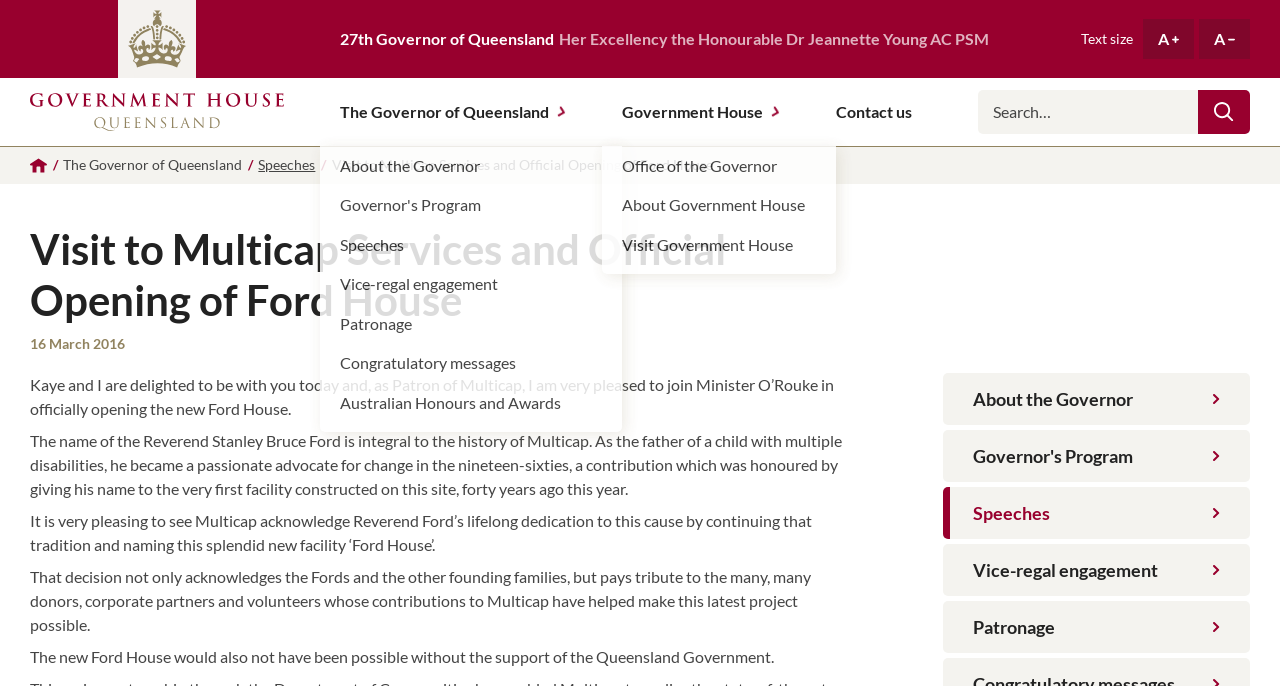What is the date of the event?
Provide a thorough and detailed answer to the question.

I found the answer by looking at the time element which contains the StaticText element with the text '16 March 2016', indicating that this is the date of the event.